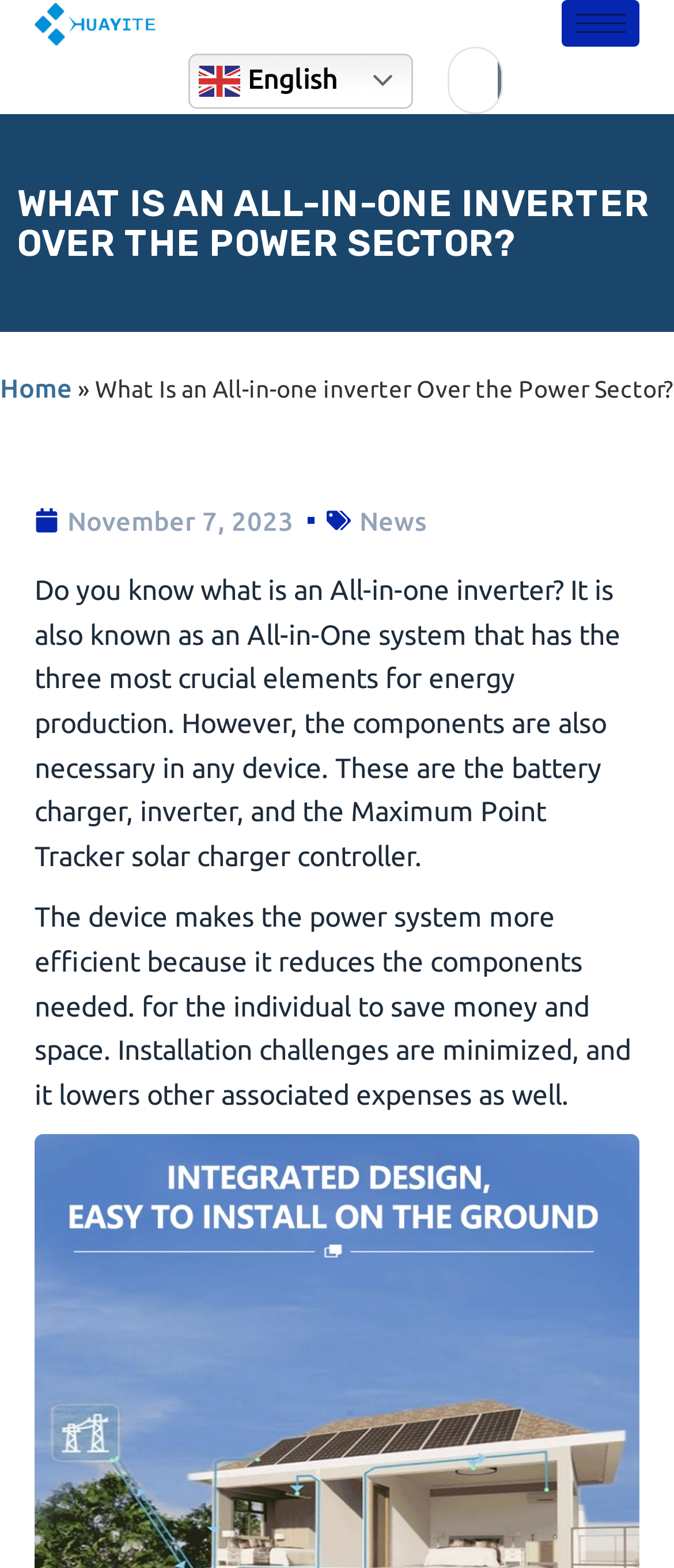Determine the bounding box coordinates (top-left x, top-left y, bottom-right x, bottom-right y) of the UI element described in the following text: parent_node: Search name="s" placeholder="Search..."

[0.667, 0.031, 0.739, 0.072]